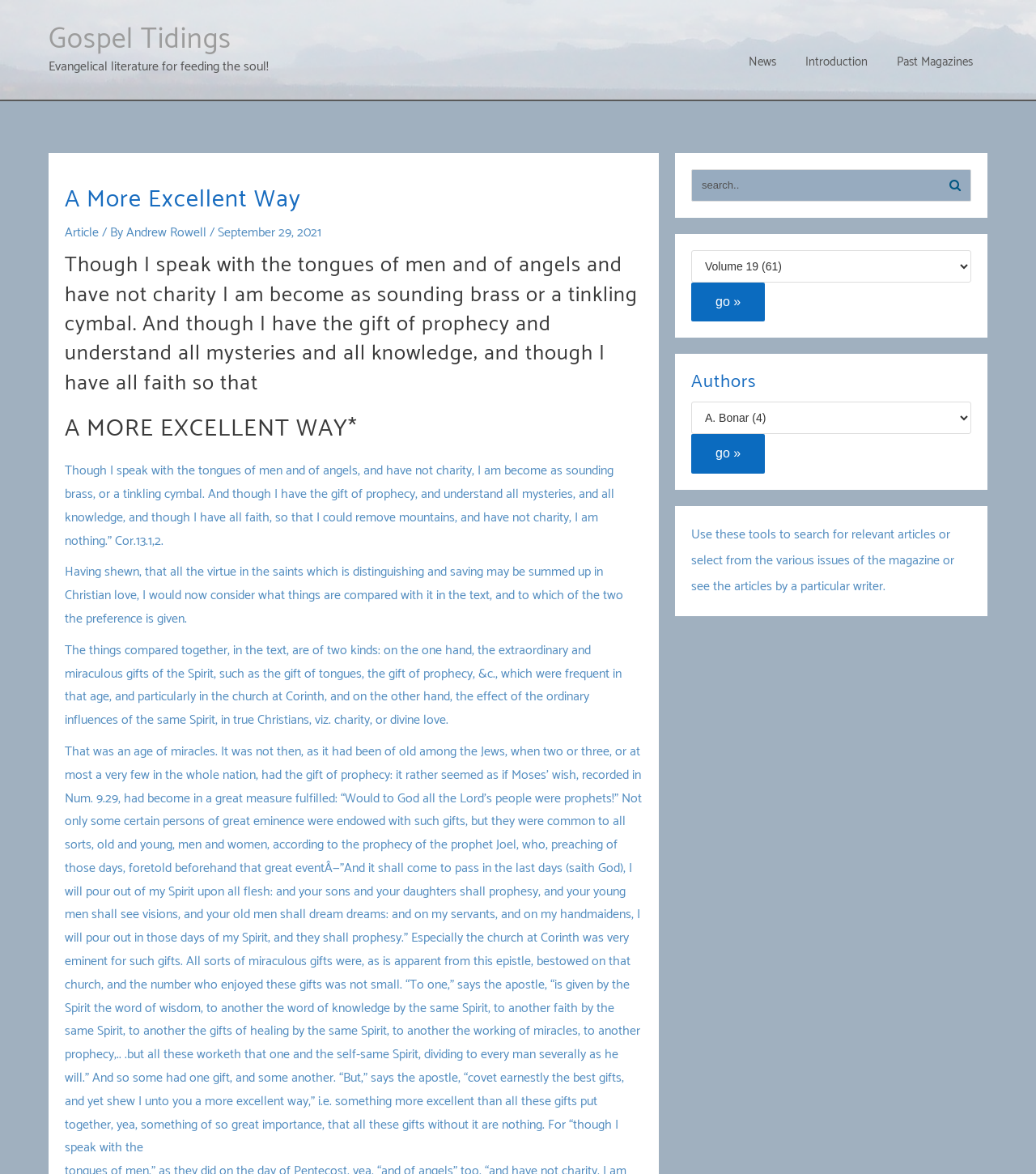Select the bounding box coordinates of the element I need to click to carry out the following instruction: "Search for articles".

[0.667, 0.128, 0.938, 0.156]